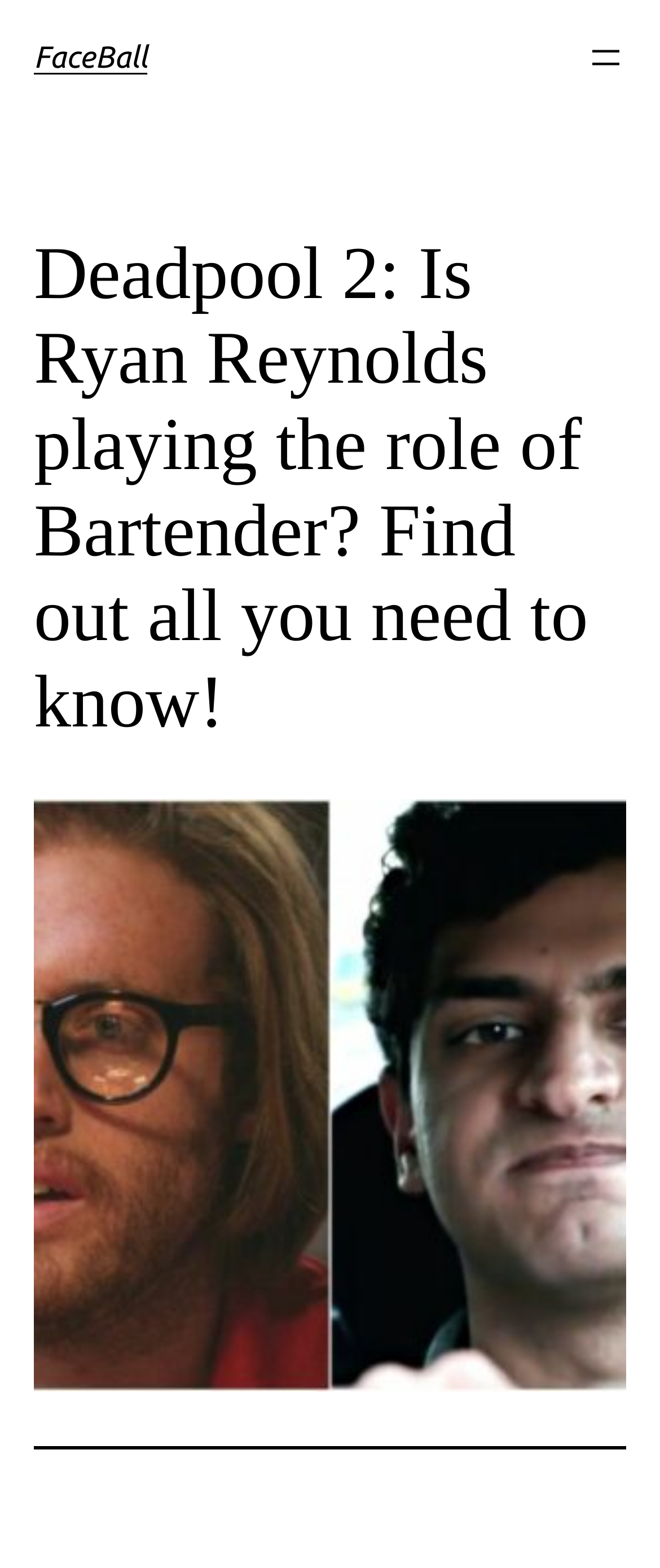Using the provided description: "aria-label="Open menu"", find the bounding box coordinates of the corresponding UI element. The output should be four float numbers between 0 and 1, in the format [left, top, right, bottom].

[0.887, 0.024, 0.949, 0.05]